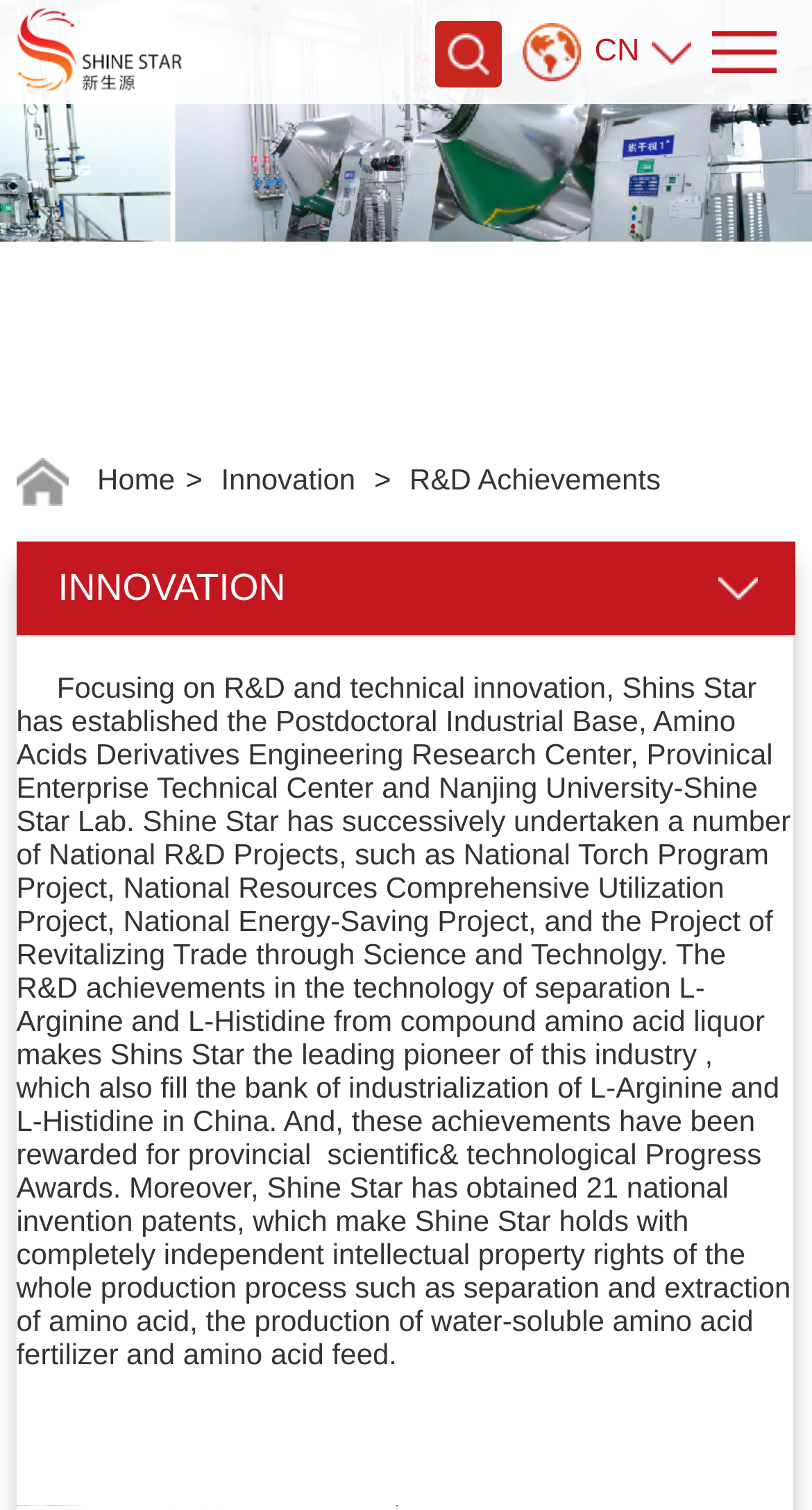Bounding box coordinates are specified in the format (top-left x, top-left y, bottom-right x, bottom-right y). All values are floating point numbers bounded between 0 and 1. Please provide the bounding box coordinate of the region this sentence describes: Innovation

[0.272, 0.306, 0.448, 0.328]